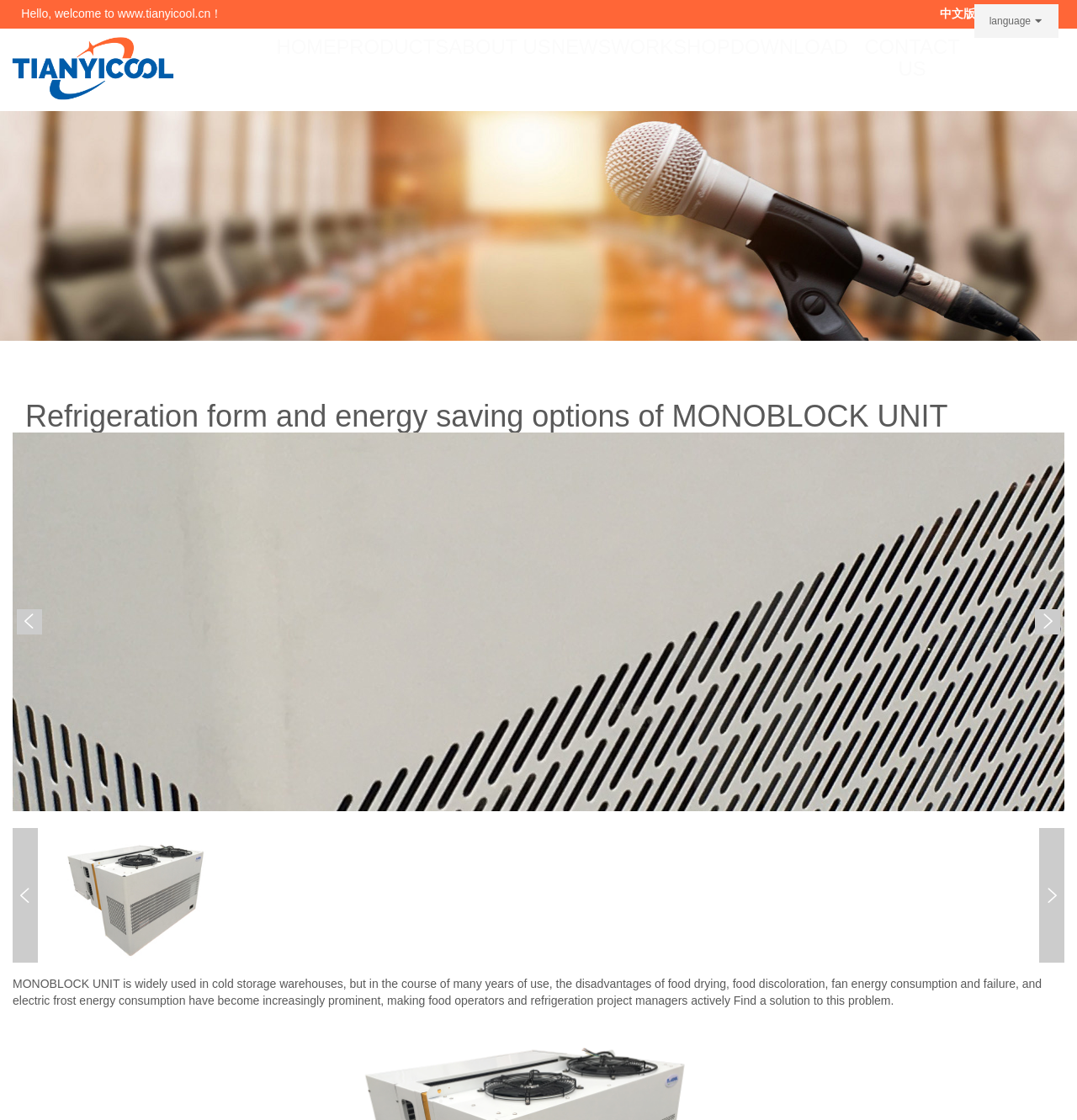Find the bounding box coordinates of the area to click in order to follow the instruction: "Switch to English version".

[0.932, 0.006, 0.98, 0.018]